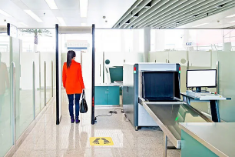Please provide a comprehensive response to the question based on the details in the image: What is the purpose of the conveyor belt?

The conveyor belt in the background of the image is designed for screening luggage and personal items, which is an essential part of the security process in an airport. It allows security personnel to efficiently inspect travelers' belongings.